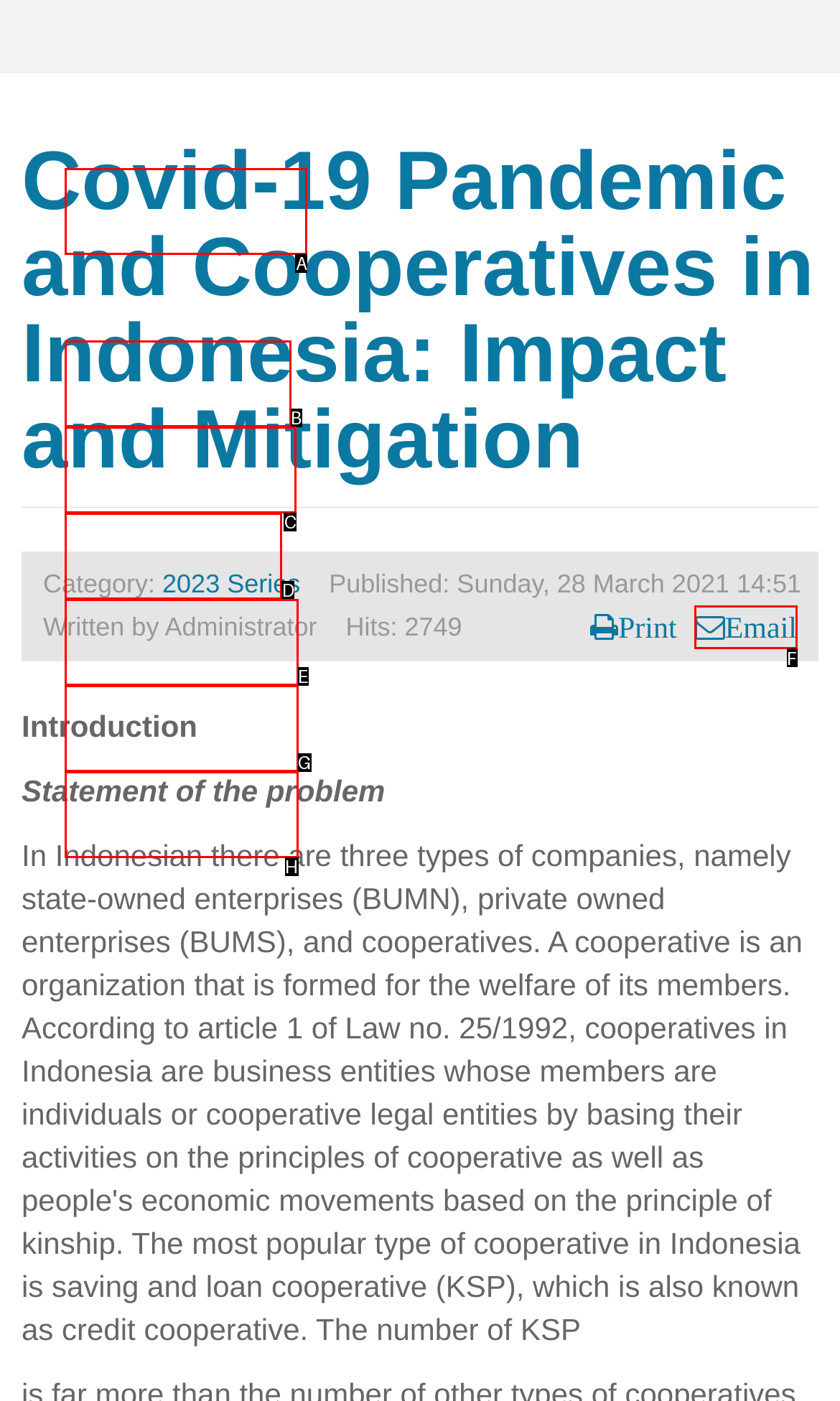Based on the description: Email, select the HTML element that fits best. Provide the letter of the matching option.

F